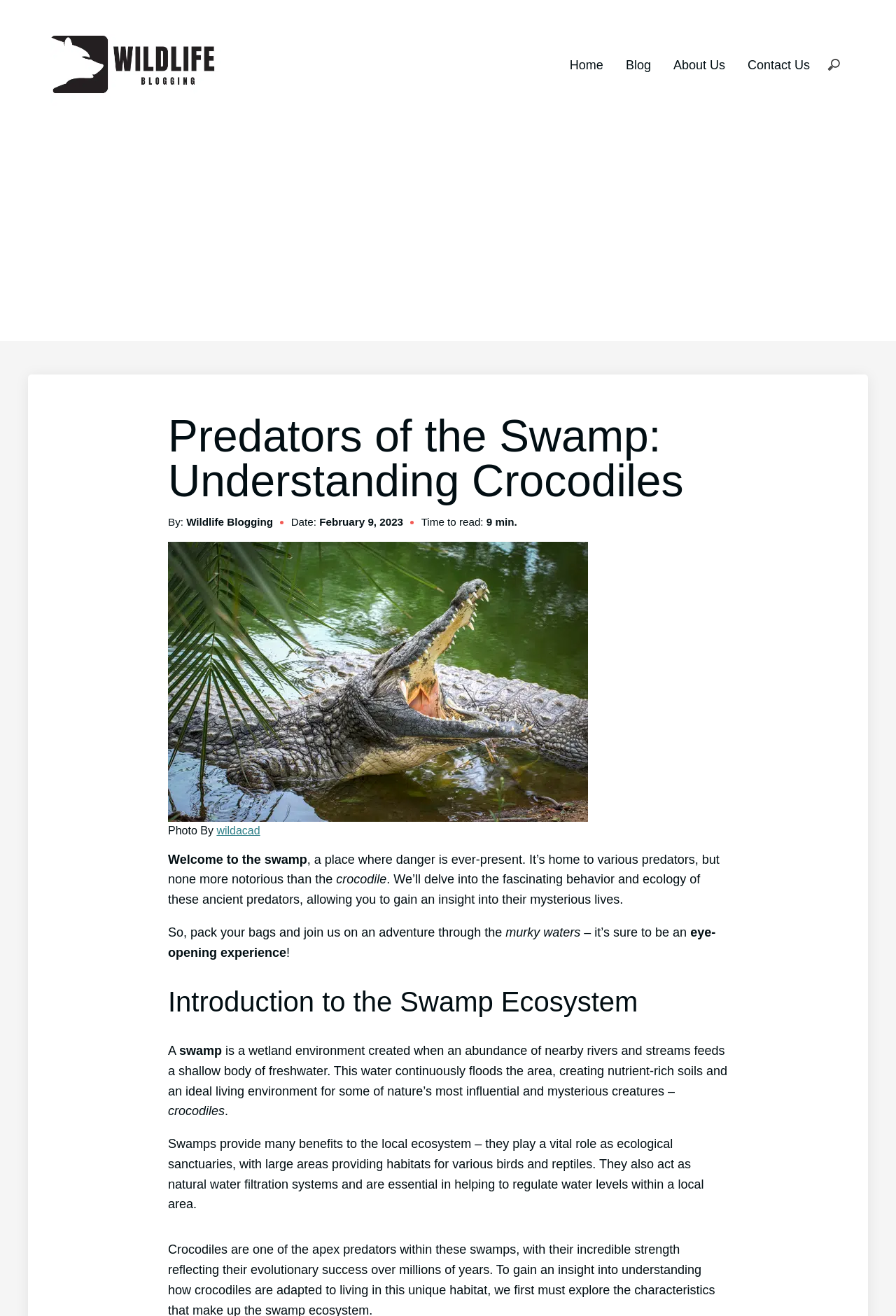Identify and provide the title of the webpage.

Predators of the Swamp: Understanding Crocodiles